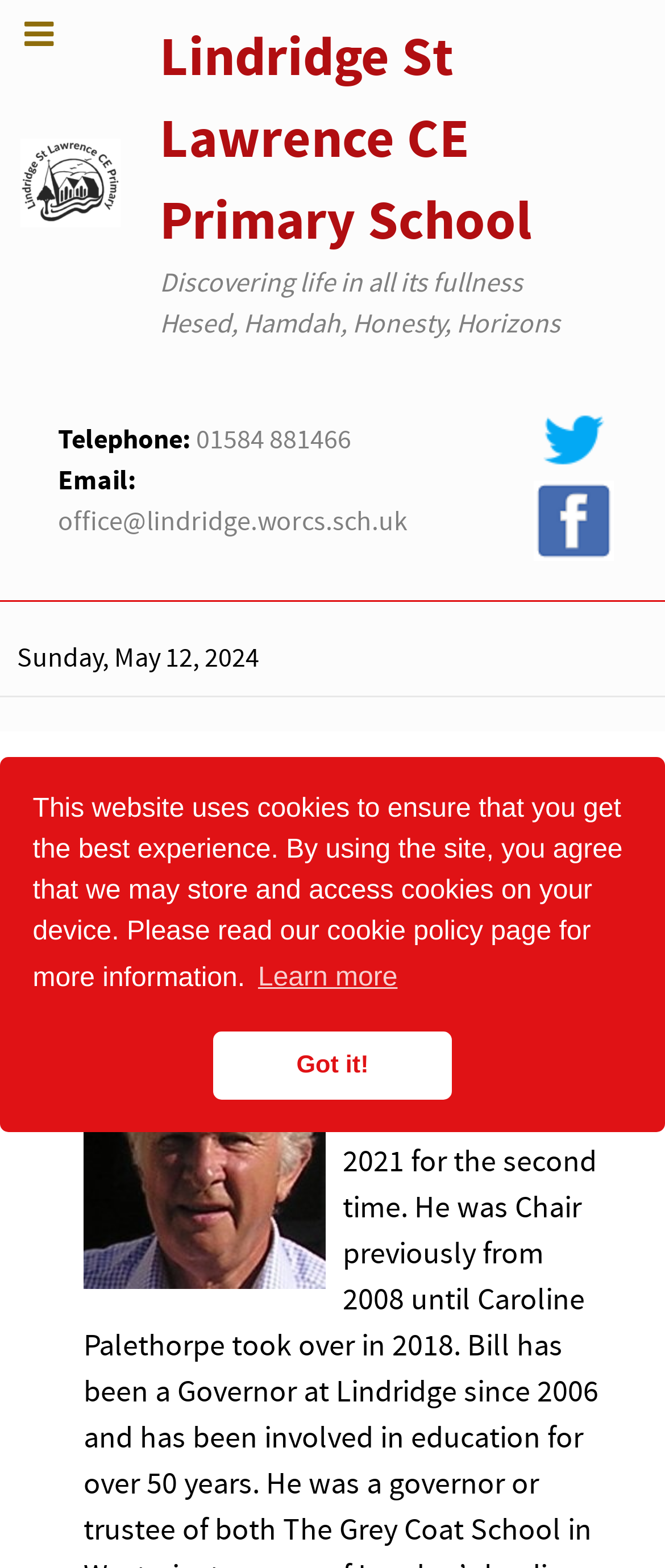Provide an in-depth description of the elements and layout of the webpage.

The webpage is about Lindridge St Lawrence CE Primary School. At the top, there is a dialog box about cookies, which takes up about half of the screen's height. The dialog box contains a message about the website using cookies, with a "learn more about cookies" button and a "dismiss cookie message" button.

Below the dialog box, there is a navigation menu on the left side, which is represented by an image. To the right of the navigation menu, the school's name "Lindridge St Lawrence CE Primary School" is displayed prominently, followed by the school's motto "Discovering life in all its fullness" and a list of values "Hesed, Hamdah, Honesty, Horizons".

On the right side of the page, there is a section with the school's contact information, including telephone number and email address. Below this section, there are two social media icons, one for Twitter and one for Facebook.

Further down the page, there is a section with the current date, "Sunday, May 12, 2024". Below this section, there is an article about the Chair of Governors, Bill Andrewes. The article includes a heading, a photo of Bill Andrewes, and a brief description of his role as Chairman, including the date he was elected.